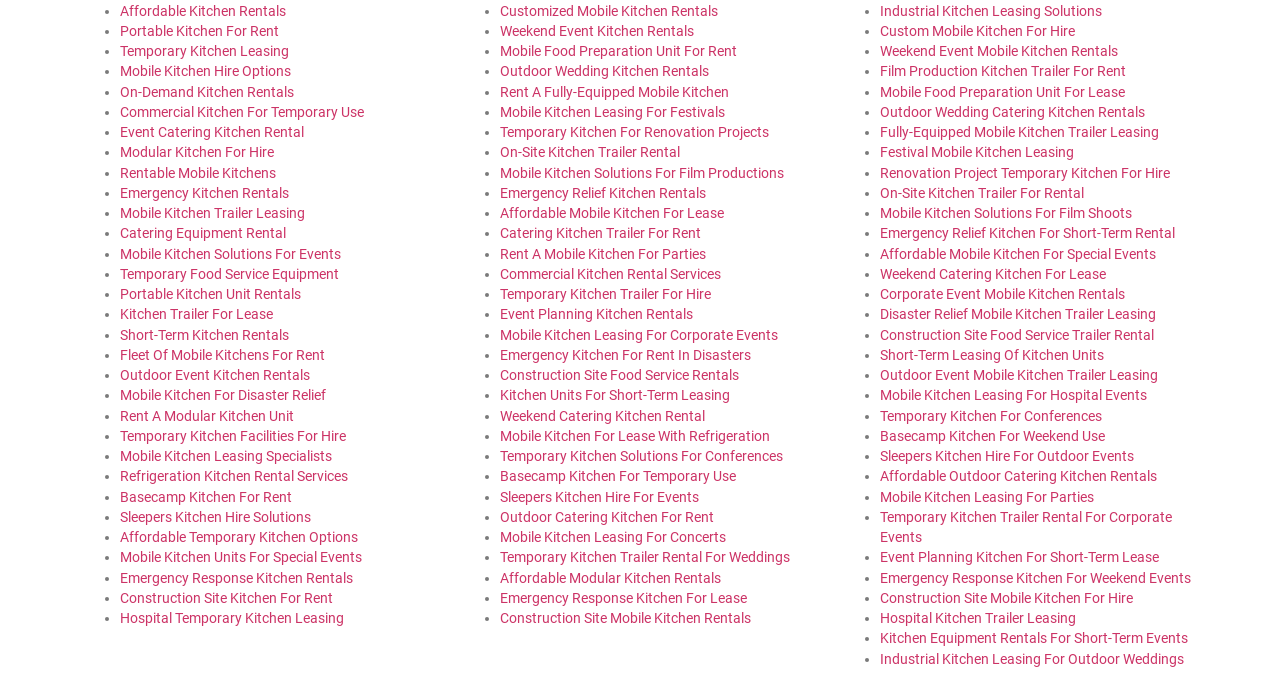What is the purpose of the '•' symbol on the webpage?
We need a detailed and meticulous answer to the question.

The '•' symbol is used as a list marker to separate and highlight each item in the list of links on the webpage, making it easier to read and navigate.